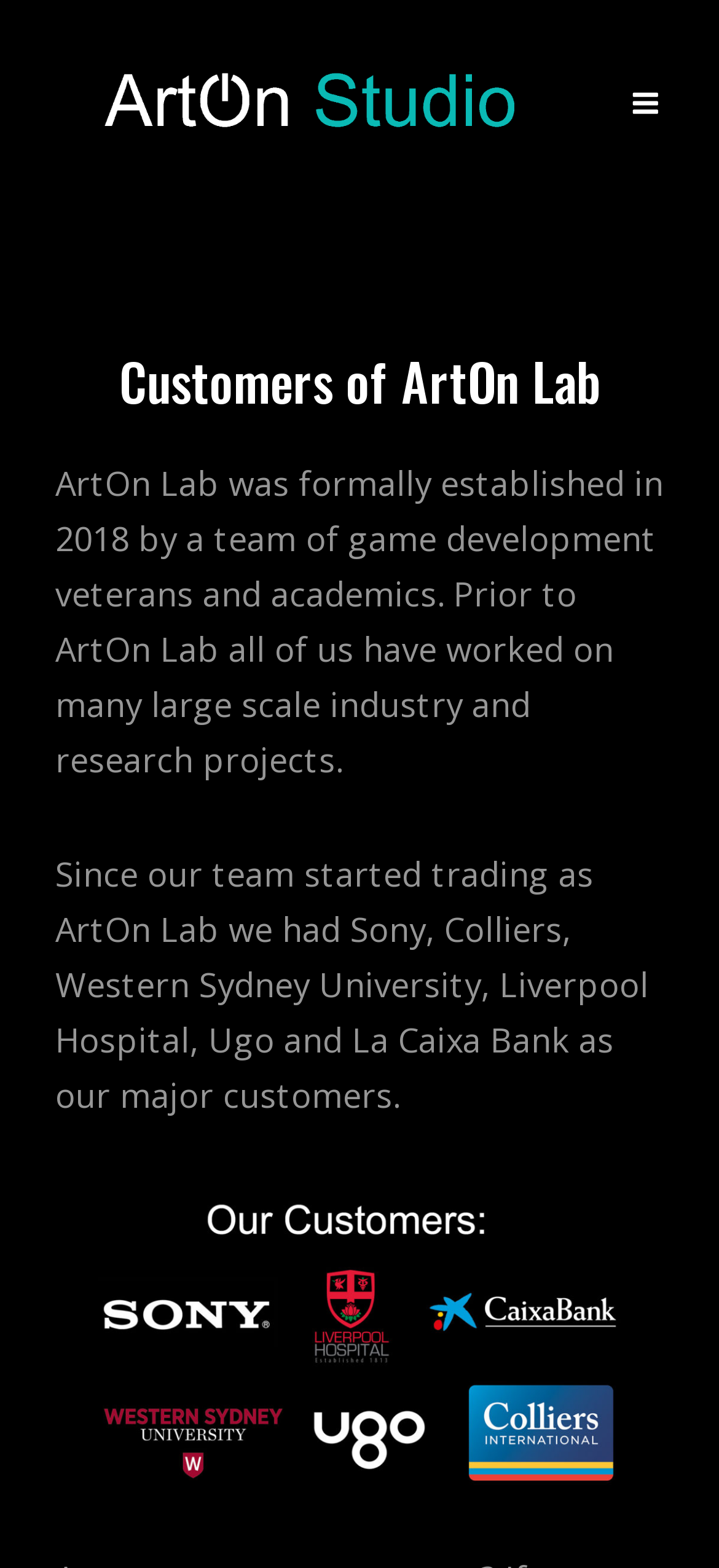What is below the text about ArtOn Lab's customers?
Based on the image, provide a one-word or brief-phrase response.

An image